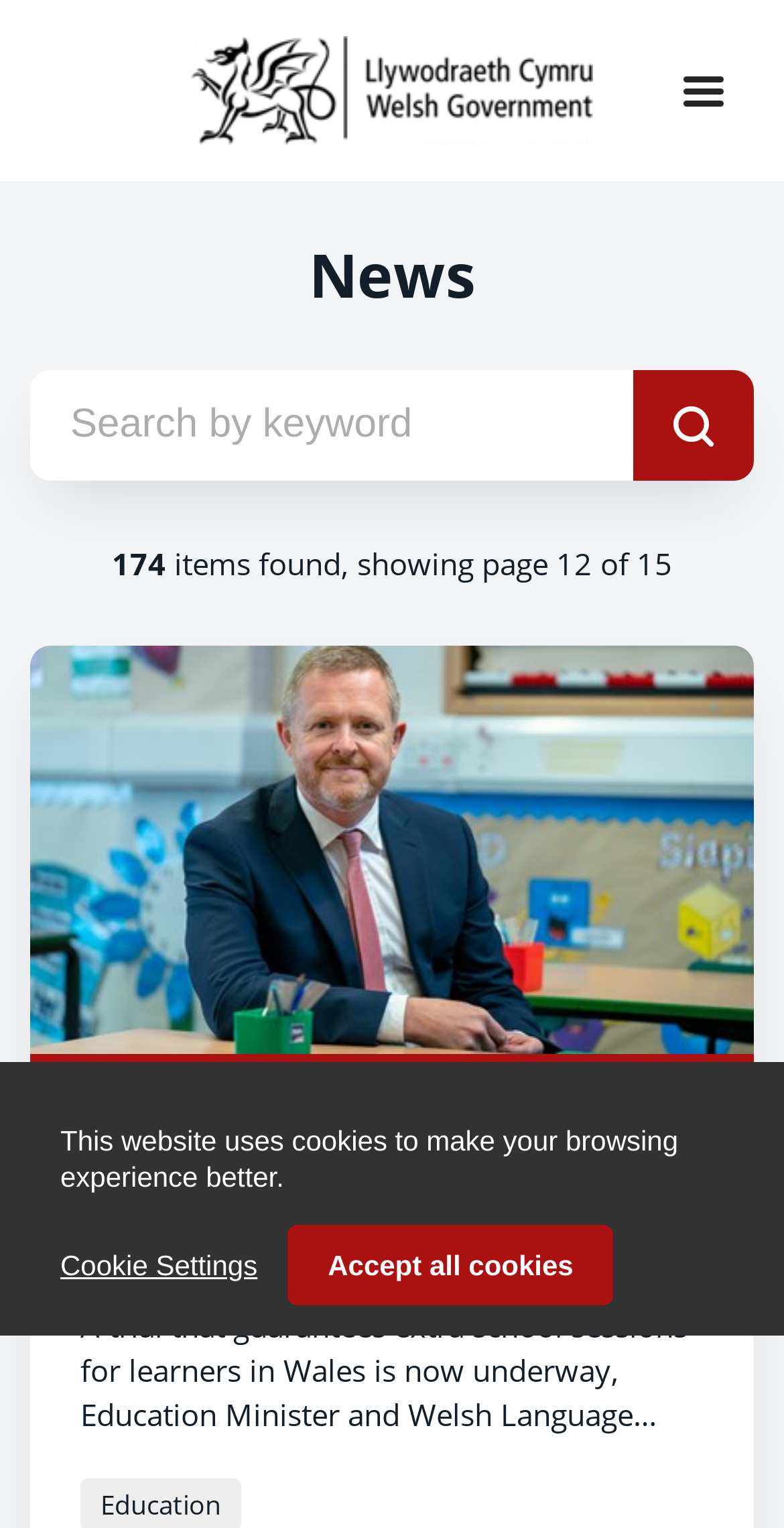Please locate the bounding box coordinates of the element that should be clicked to complete the given instruction: "View more news items".

[0.142, 0.355, 0.212, 0.382]